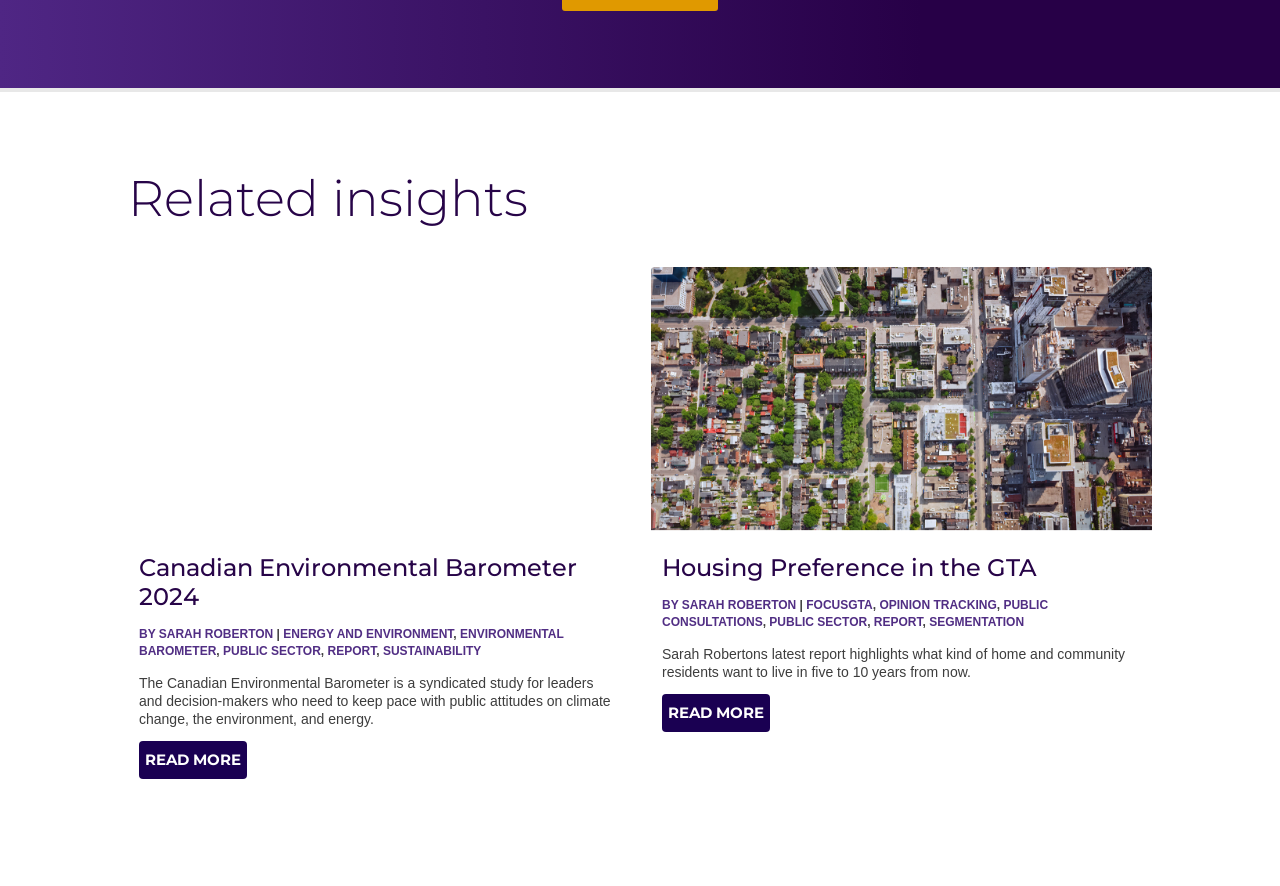Identify the bounding box coordinates for the element that needs to be clicked to fulfill this instruction: "Read more about Canadian Environmental Barometer 2024". Provide the coordinates in the format of four float numbers between 0 and 1: [left, top, right, bottom].

[0.109, 0.836, 0.193, 0.879]